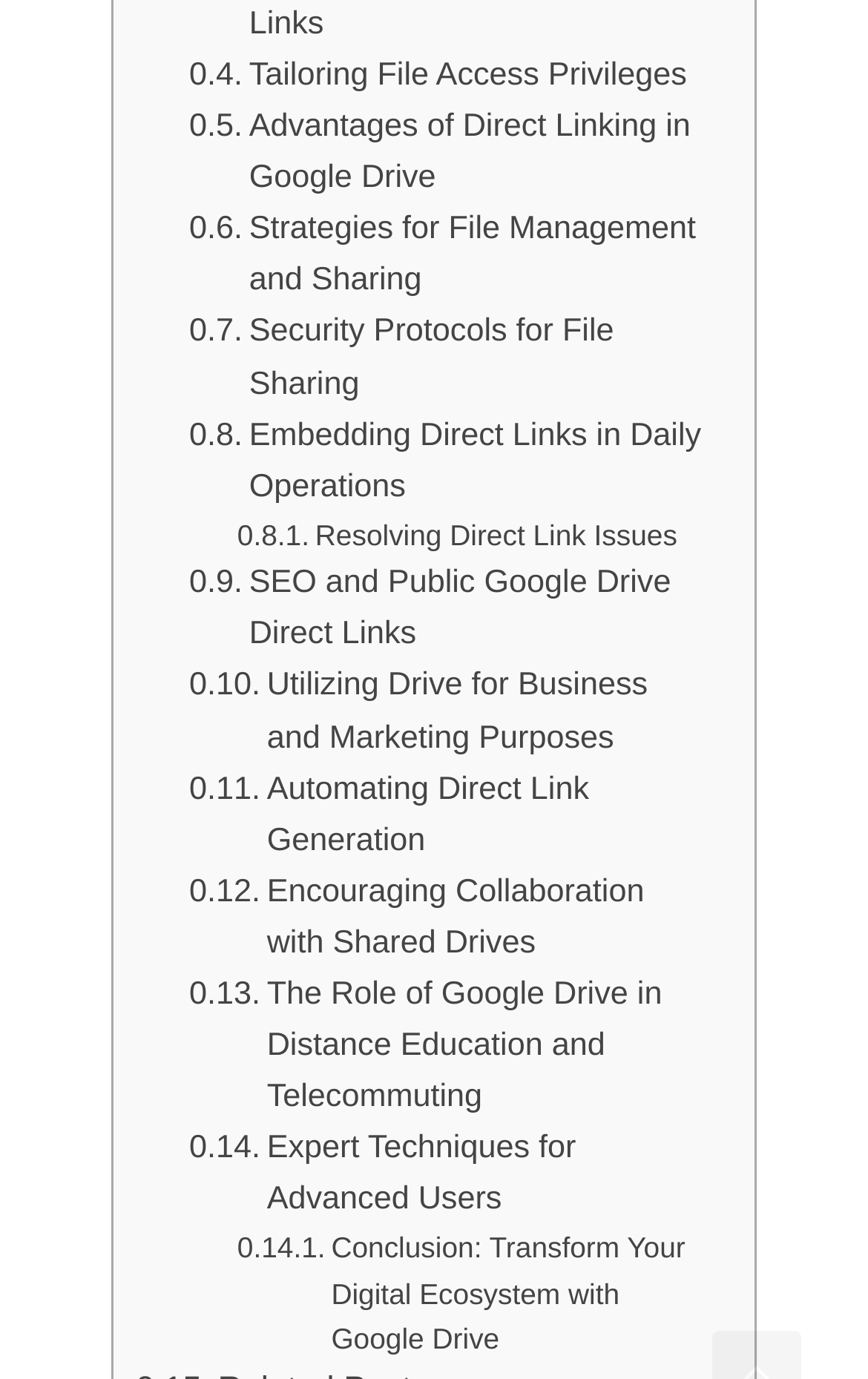Please analyze the image and give a detailed answer to the question:
What is the vertical position of the link 'SEO and Public Google Drive Direct Links'?

By comparing the y1 and y2 coordinates of the links, I found that the link 'SEO and Public Google Drive Direct Links' has a smaller y1 value than the link 'Utilizing Drive for Business and Marketing Purposes', indicating that it is positioned above it.